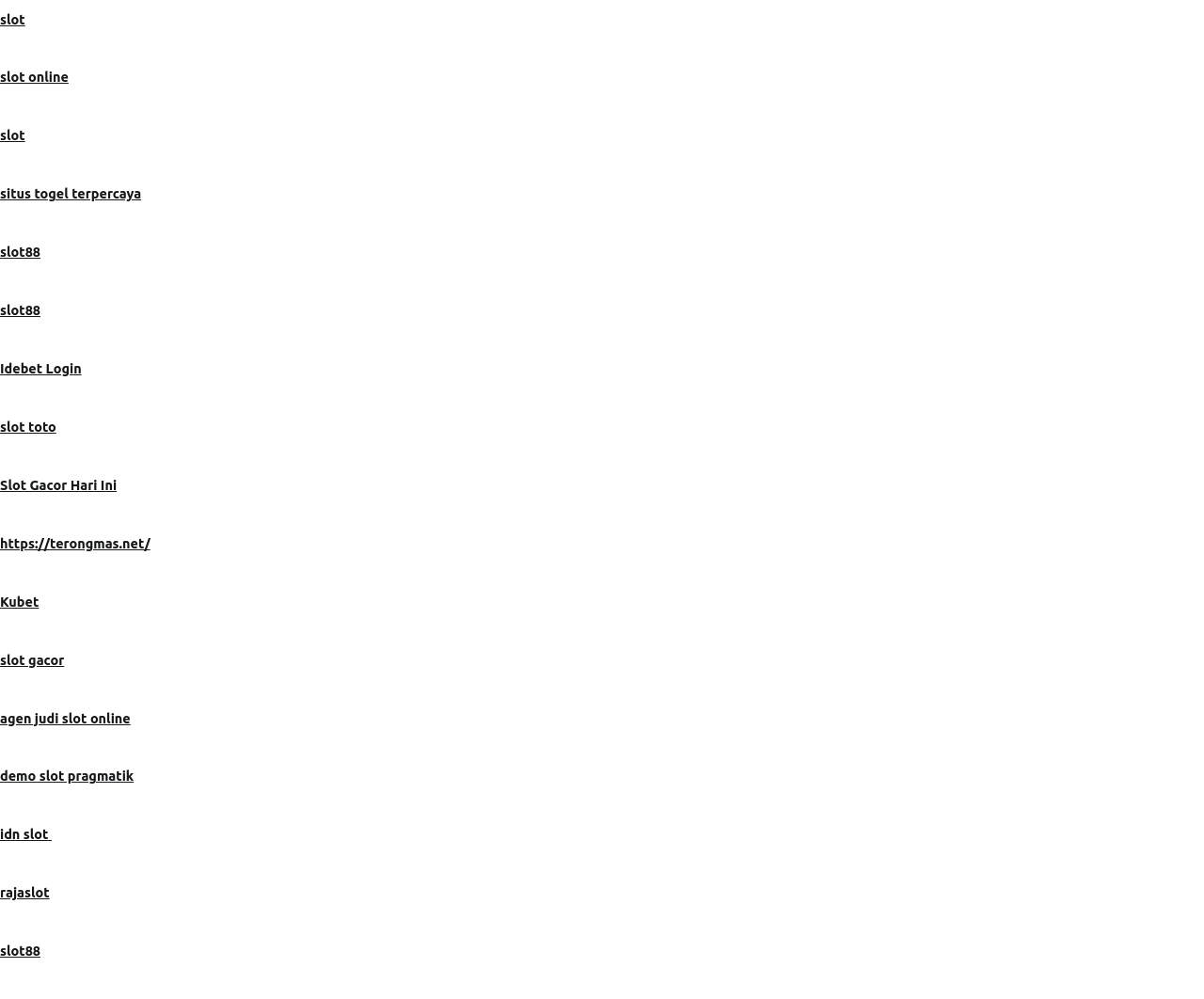Please find the bounding box coordinates of the element that must be clicked to perform the given instruction: "Buy This Product Now At Amazon". The coordinates should be four float numbers from 0 to 1, i.e., [left, top, right, bottom].

None